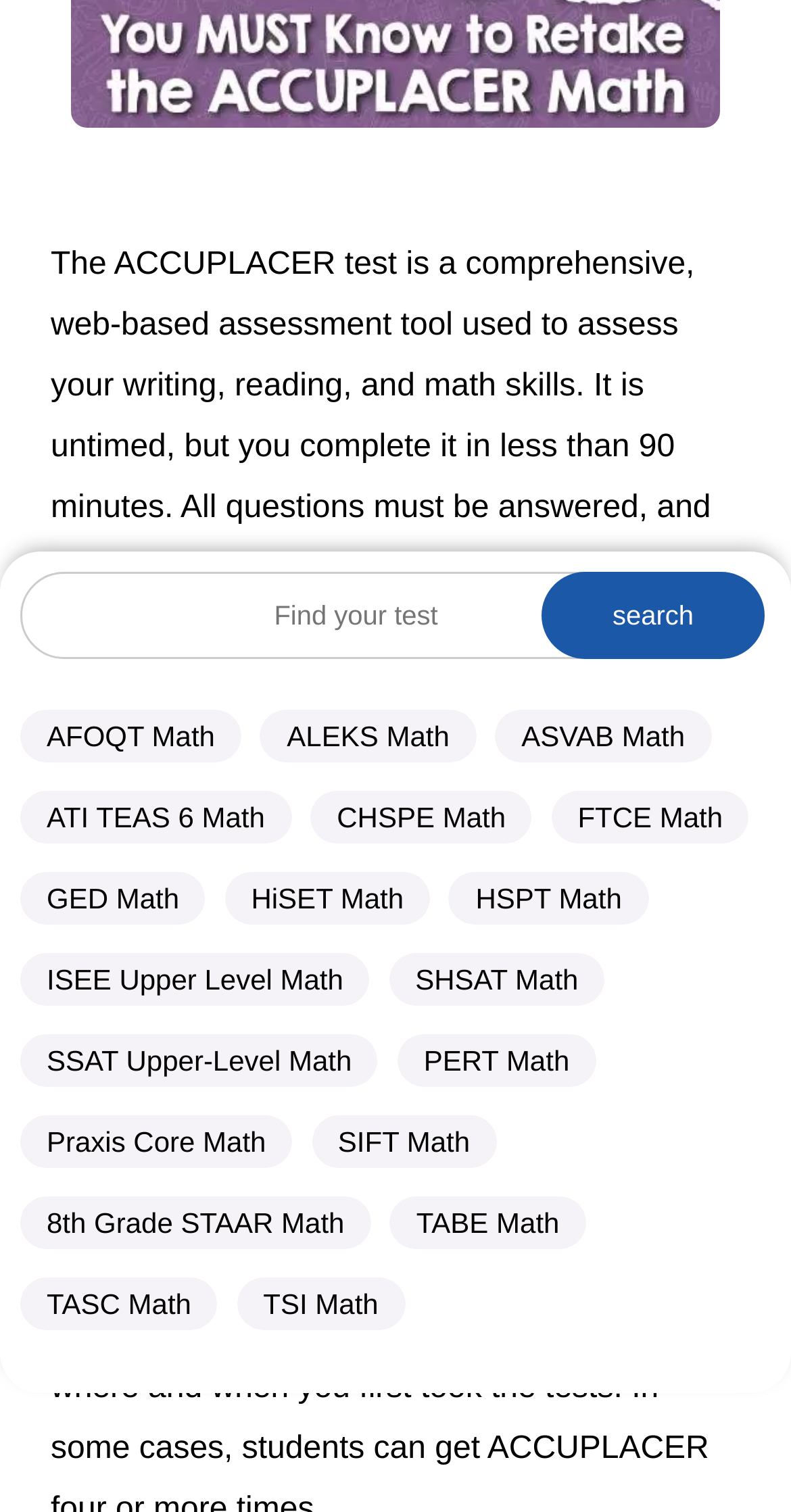From the element description 8th Grade STAAR Math, predict the bounding box coordinates of the UI element. The coordinates must be specified in the format (top-left x, top-left y, bottom-right x, bottom-right y) and should be within the 0 to 1 range.

[0.026, 0.791, 0.469, 0.826]